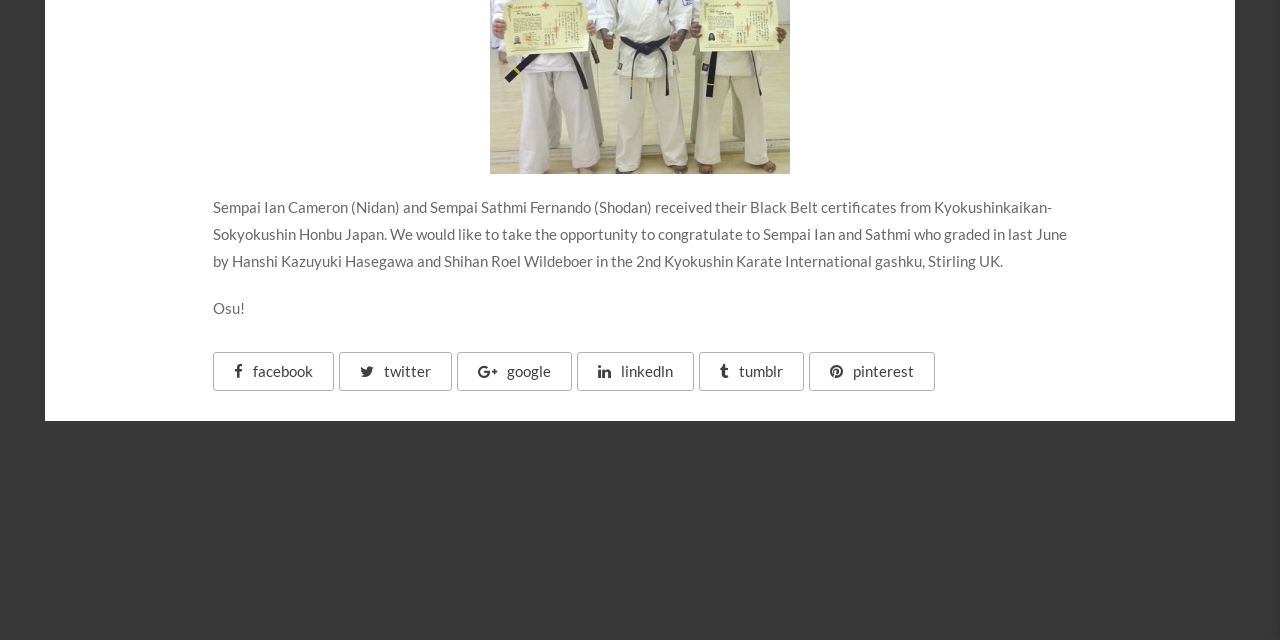Determine the bounding box coordinates for the UI element with the following description: "linkedln". The coordinates should be four float numbers between 0 and 1, represented as [left, top, right, bottom].

[0.45, 0.55, 0.542, 0.611]